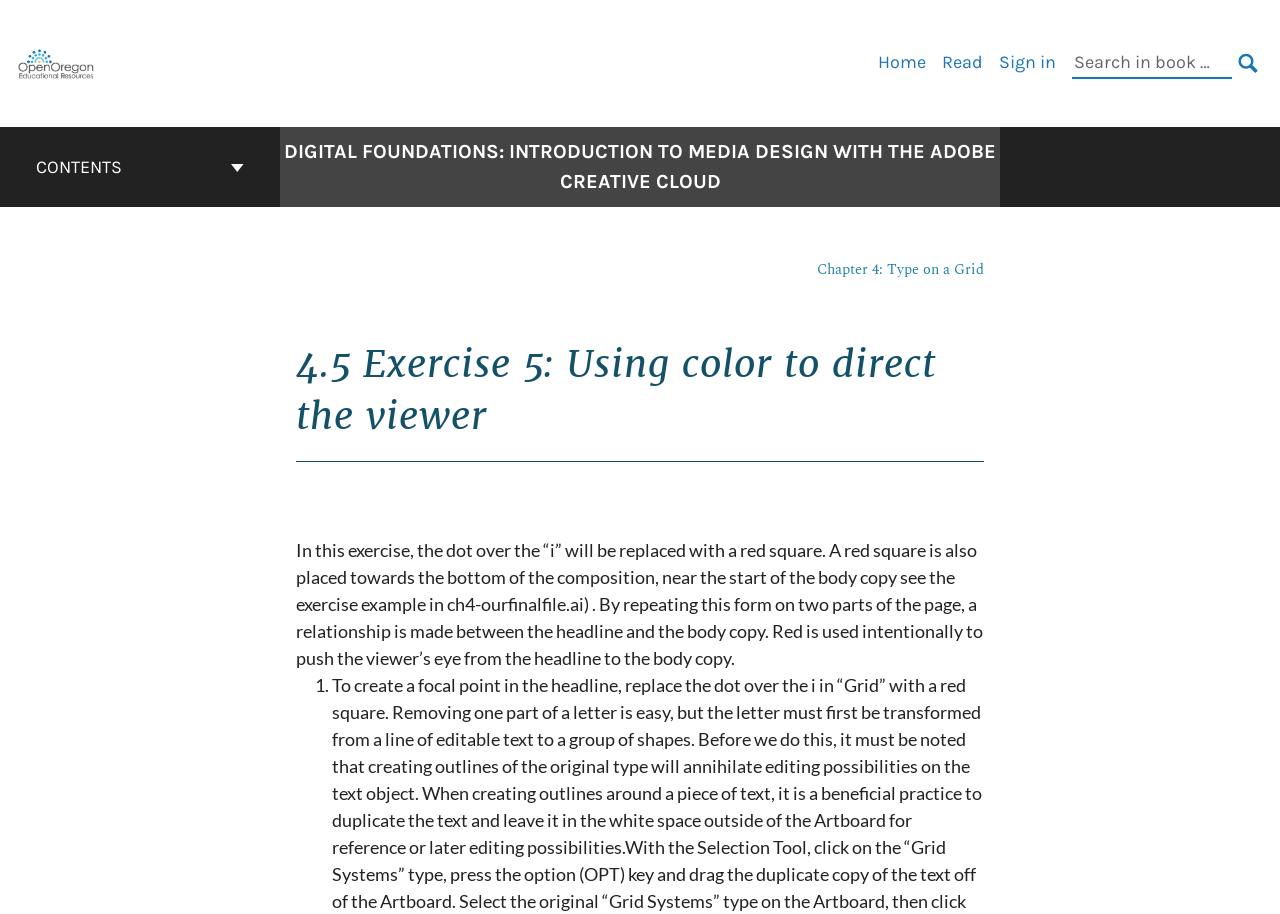From the given element description: "Sign in", find the bounding box for the UI element. Provide the coordinates as four float numbers between 0 and 1, in the order [left, top, right, bottom].

[0.78, 0.056, 0.825, 0.08]